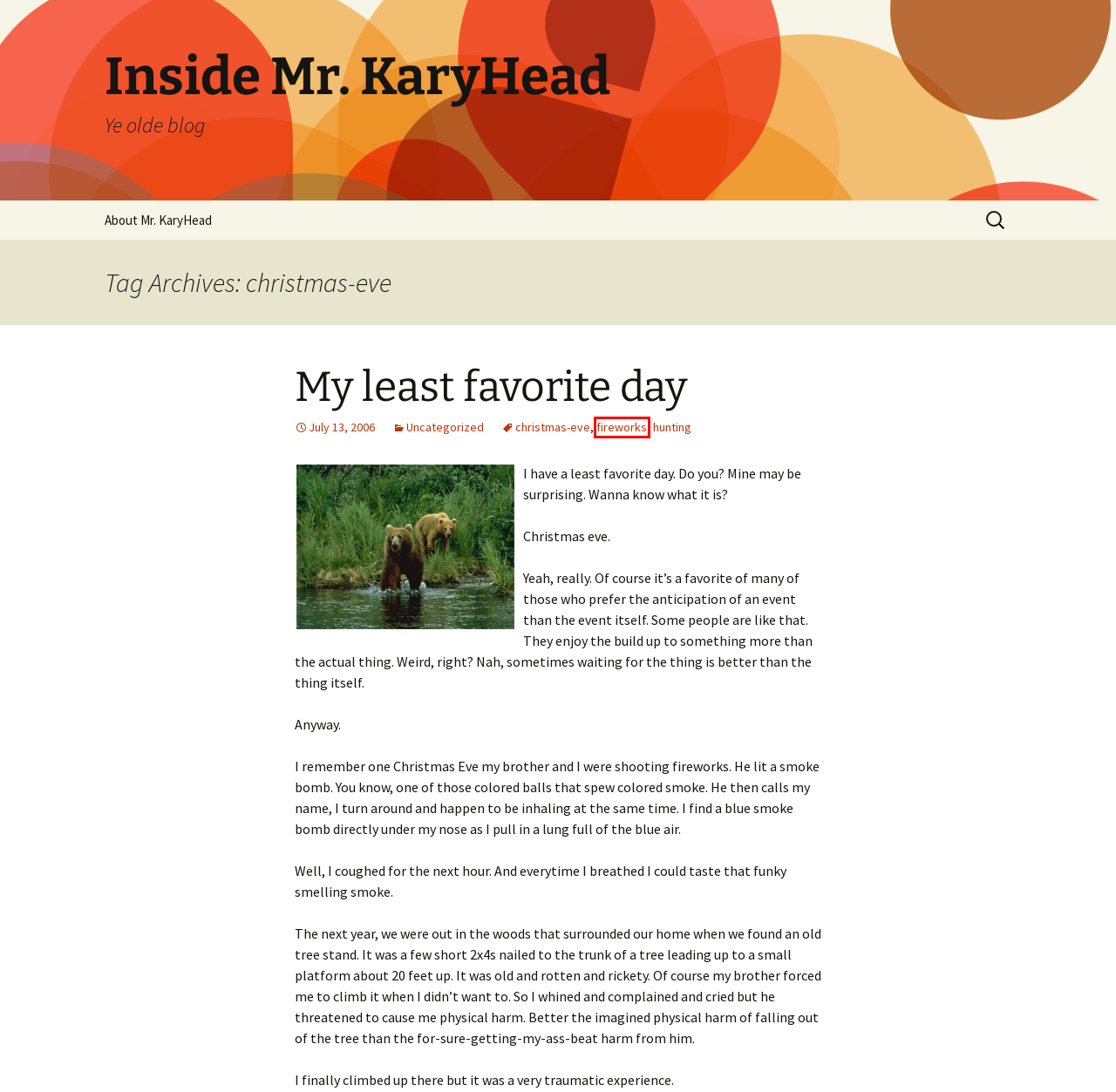You have a screenshot showing a webpage with a red bounding box around a UI element. Choose the webpage description that best matches the new page after clicking the highlighted element. Here are the options:
A. Inside Mr. KaryHead | Ye olde blog
B. Uncategorized | Inside Mr. KaryHead
C. fireworks | Inside Mr. KaryHead
D. About Mr. KaryHead | Inside Mr. KaryHead
E. June | 2005 | Inside Mr. KaryHead
F. October | 2006 | Inside Mr. KaryHead
G. hunting | Inside Mr. KaryHead
H. My least favorite day | Inside Mr. KaryHead

C